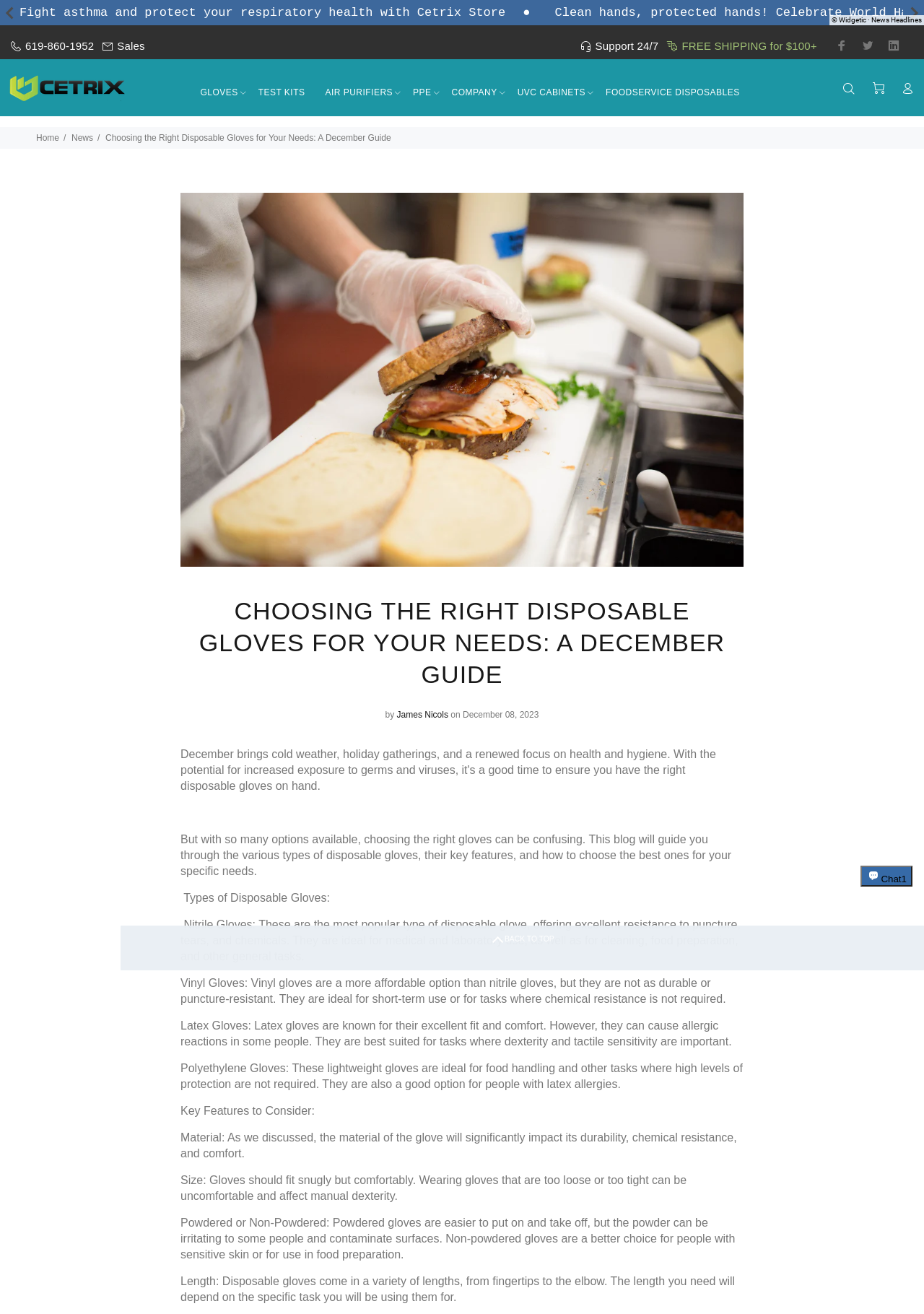Pinpoint the bounding box coordinates of the clickable element to carry out the following instruction: "View the 'TEST KITS' page."

[0.268, 0.063, 0.341, 0.079]